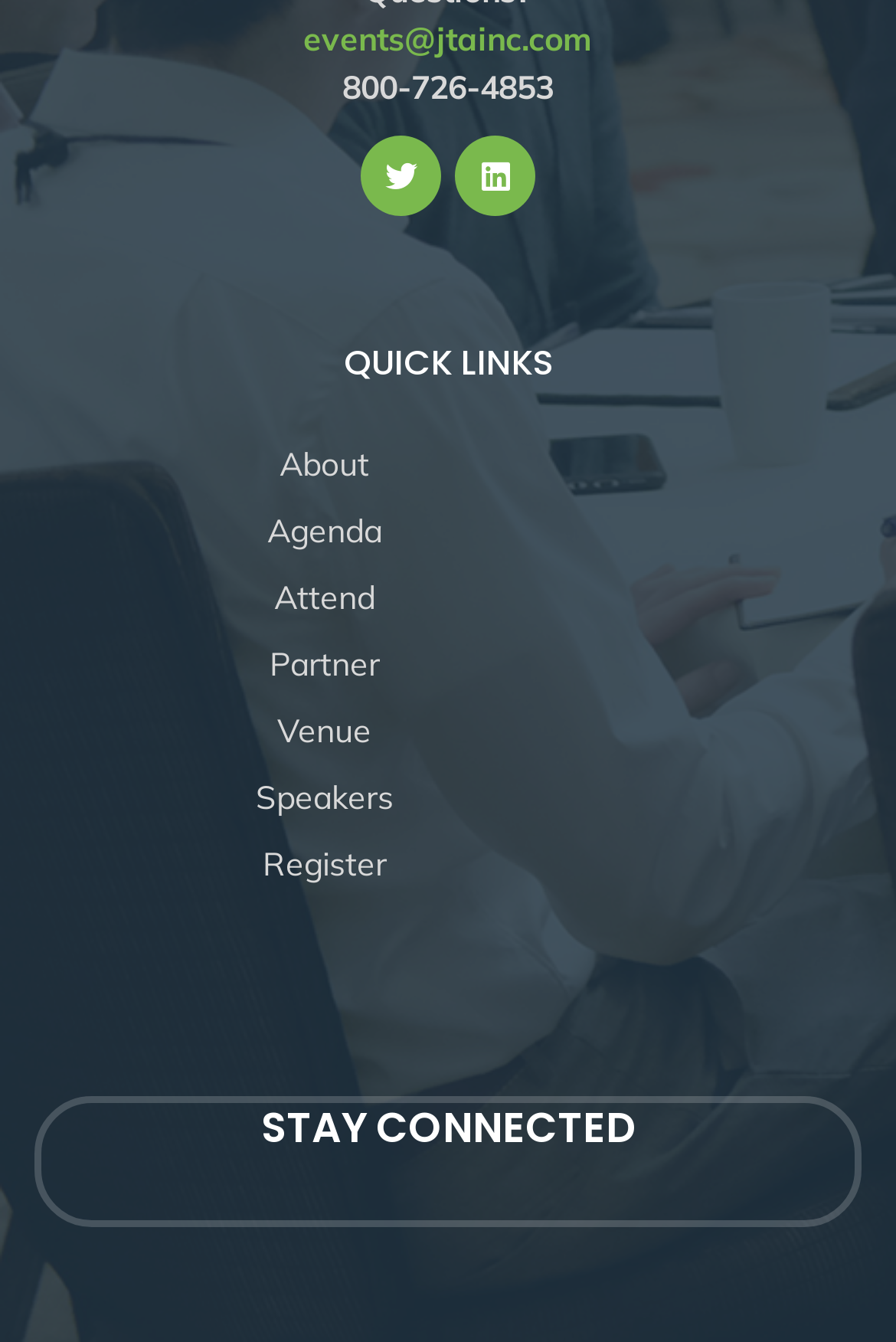What is the second heading on the webpage?
From the details in the image, answer the question comprehensively.

I analyzed the webpage structure and found the second heading 'STAY CONNECTED' below the 'QUICK LINKS' section.